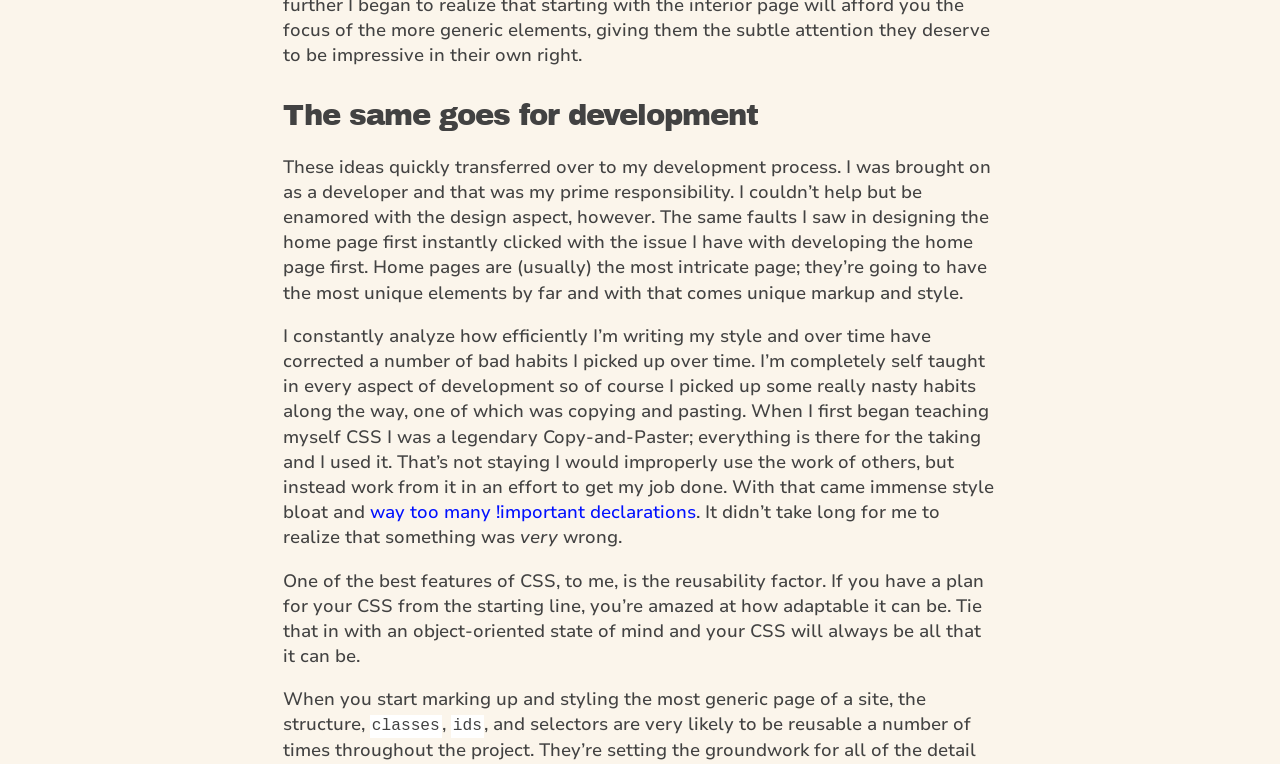Analyze the image and answer the question with as much detail as possible: 
What is the author's primary responsibility?

The author mentions 'I was brought on as a developer and that was my prime responsibility' in the second paragraph, indicating that their primary responsibility is as a developer.